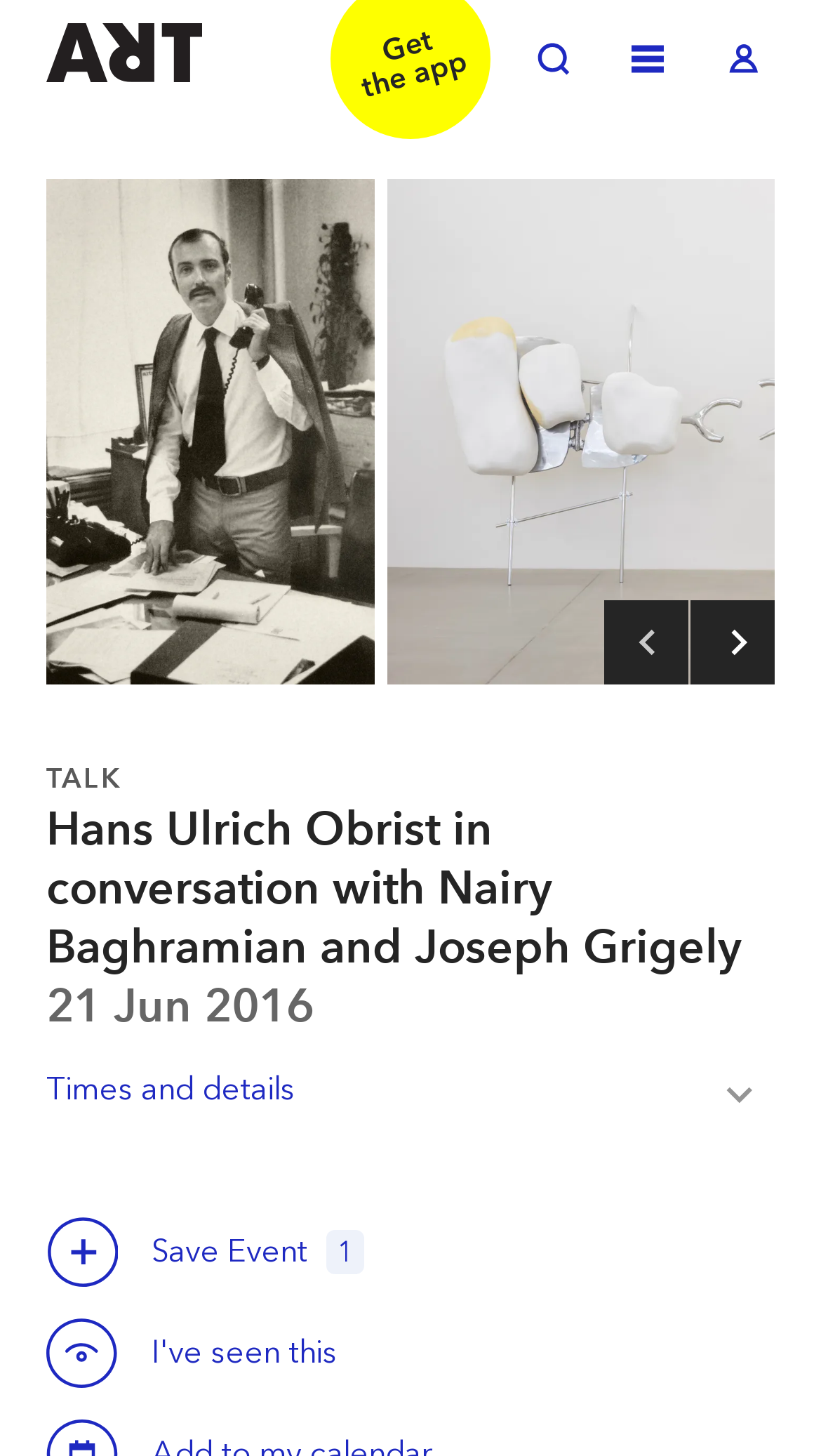What is the date of the event?
Examine the image and give a concise answer in one word or a short phrase.

21 Jun 2016